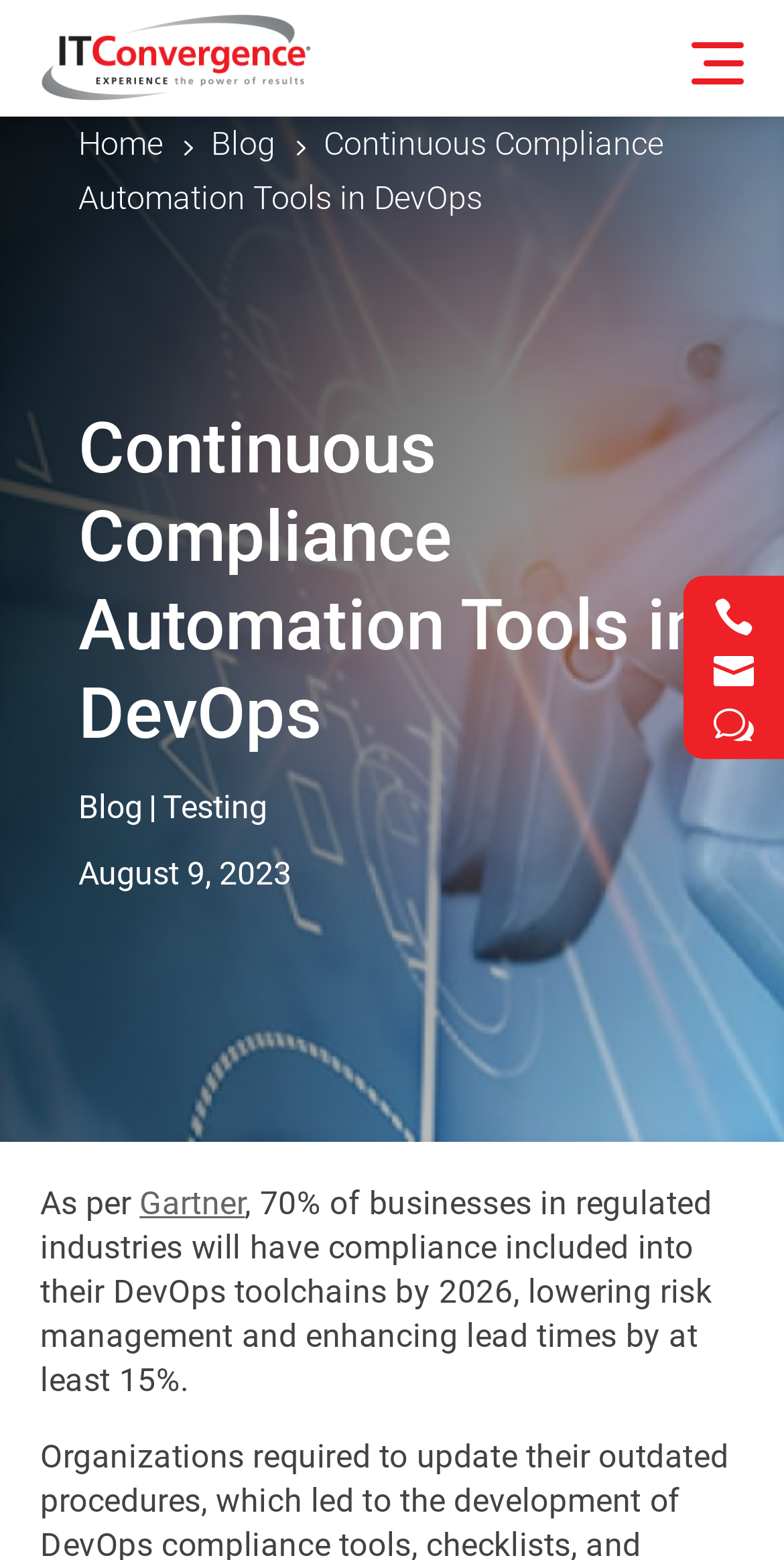How many navigation links are there?
Please use the image to provide an in-depth answer to the question.

There are three navigation links at the top of the webpage: 'Home', 'Blog', and 'Testing'. These links are located horizontally next to each other.